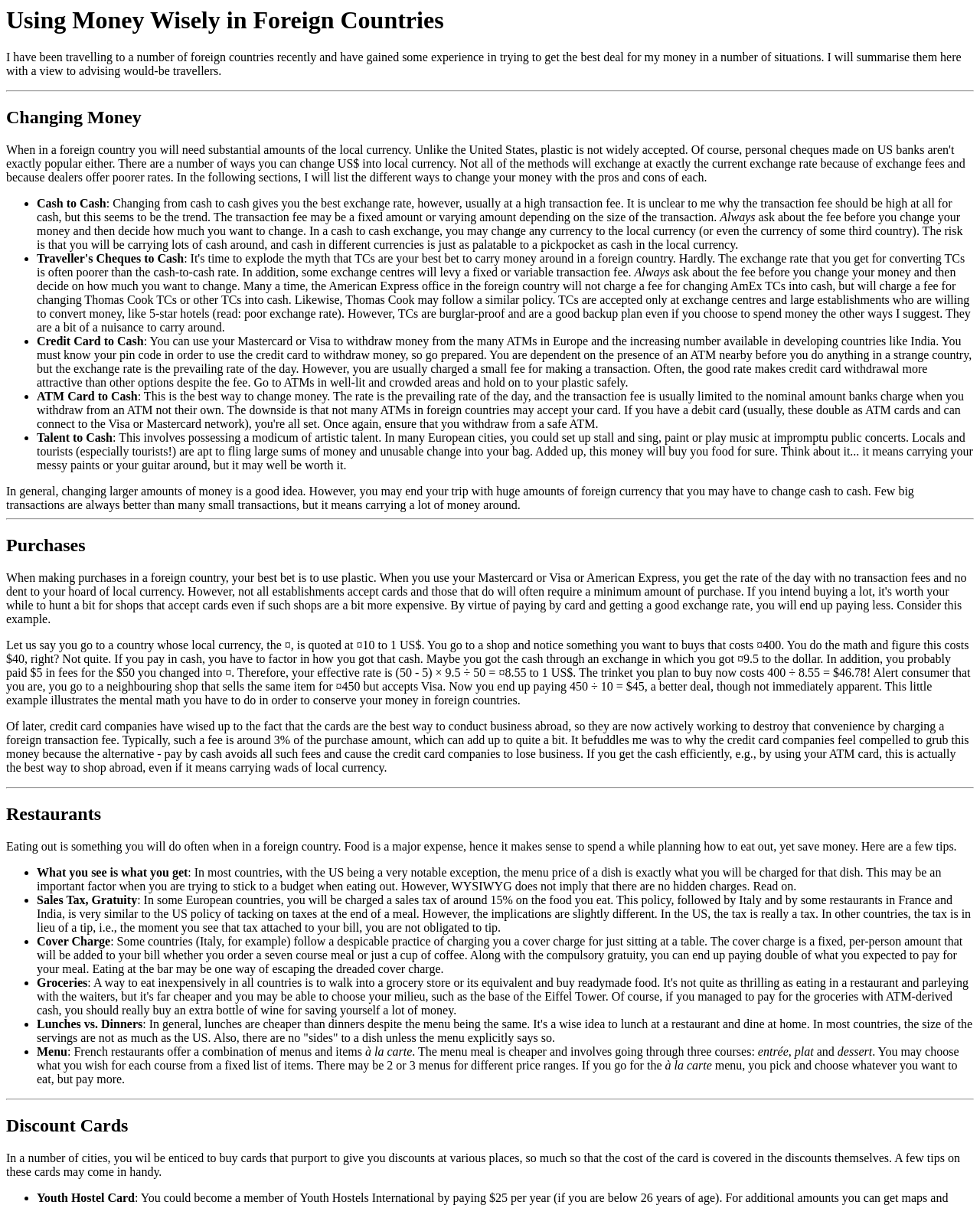What is the best way to exchange money?
Offer a detailed and full explanation in response to the question.

According to the webpage, changing from cash to cash gives you the best exchange rate, however, usually at a high transaction fee. This is mentioned in the section 'Changing Money'.